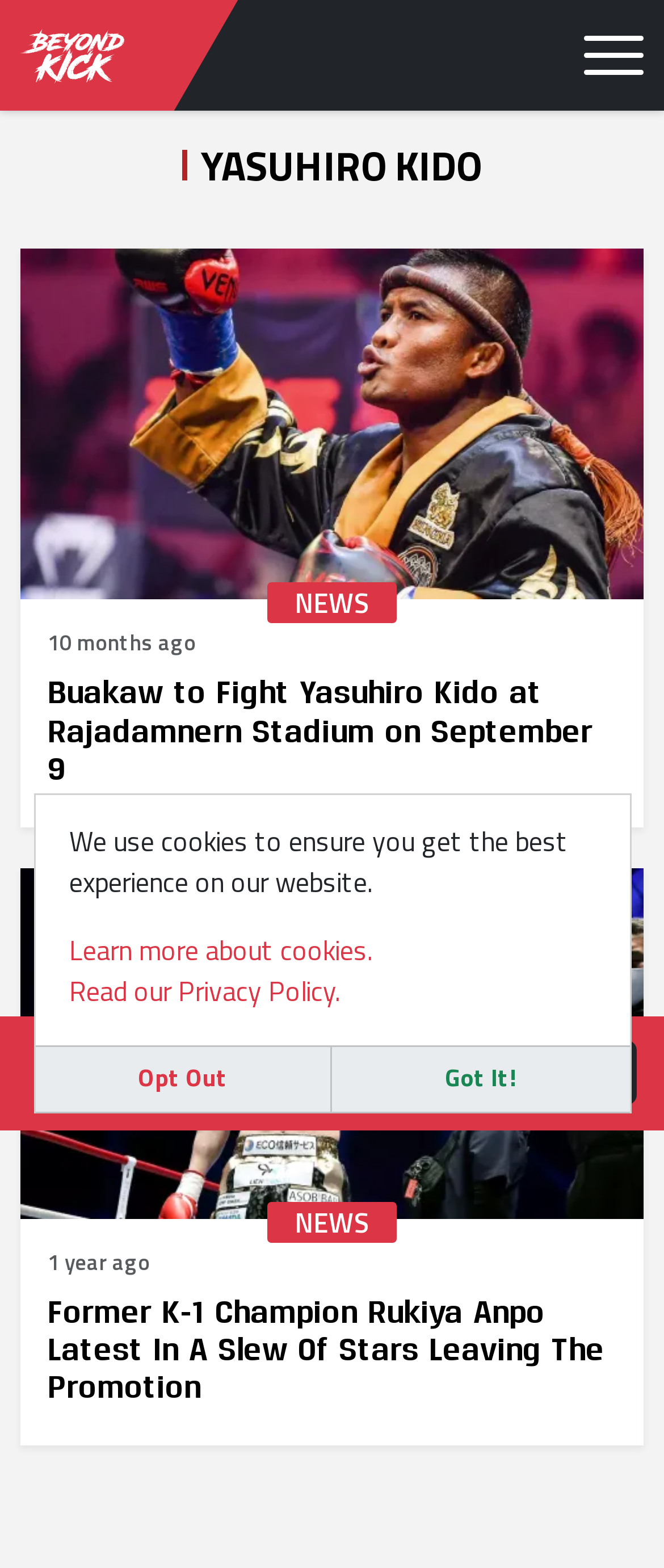Extract the bounding box coordinates for the UI element described by the text: "Learn more about cookies.". The coordinates should be in the form of [left, top, right, bottom] with values between 0 and 1.

[0.104, 0.593, 0.56, 0.619]